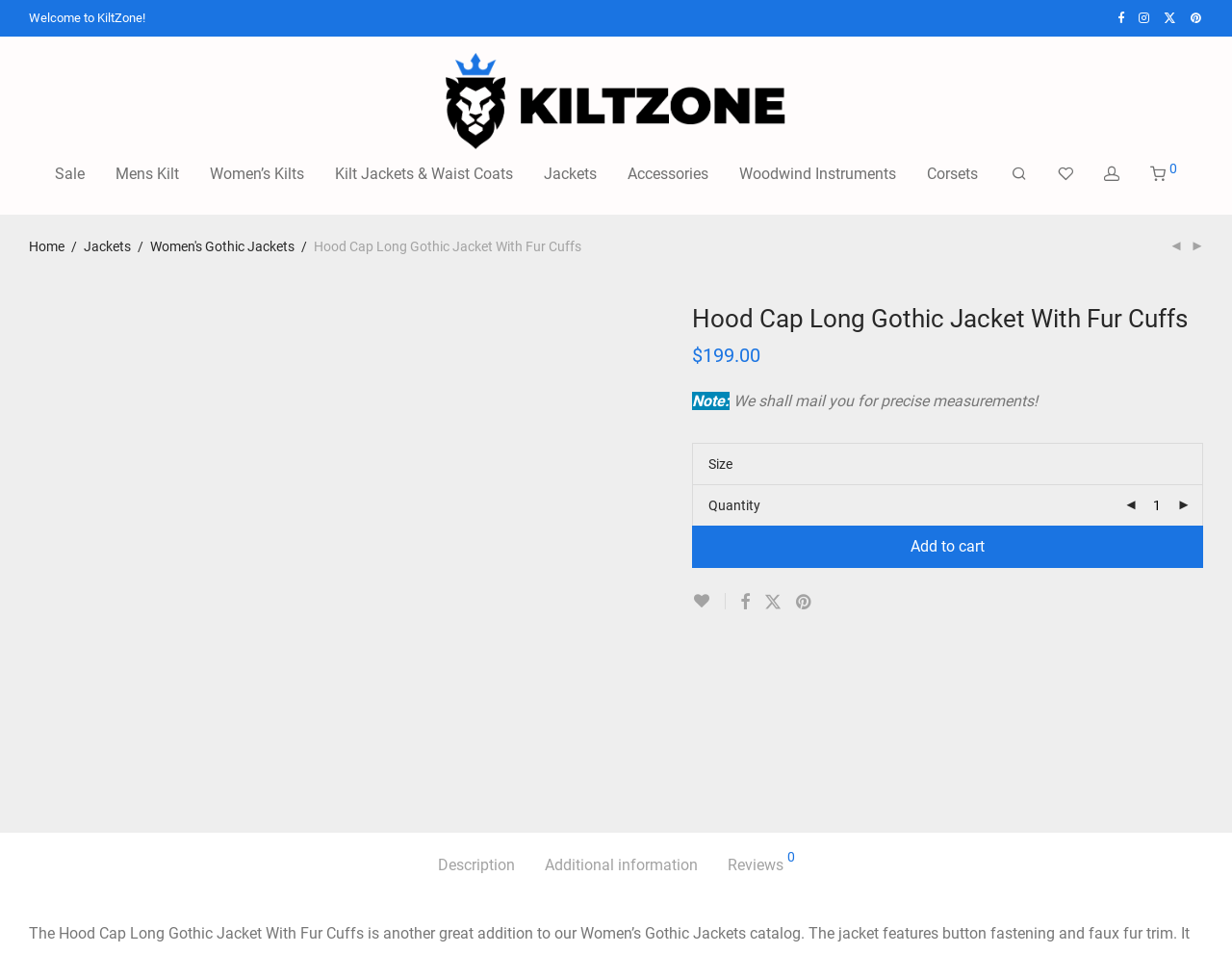Determine the bounding box coordinates in the format (top-left x, top-left y, bottom-right x, bottom-right y). Ensure all values are floating point numbers between 0 and 1. Identify the bounding box of the UI element described by: Electric Malady review; l

None